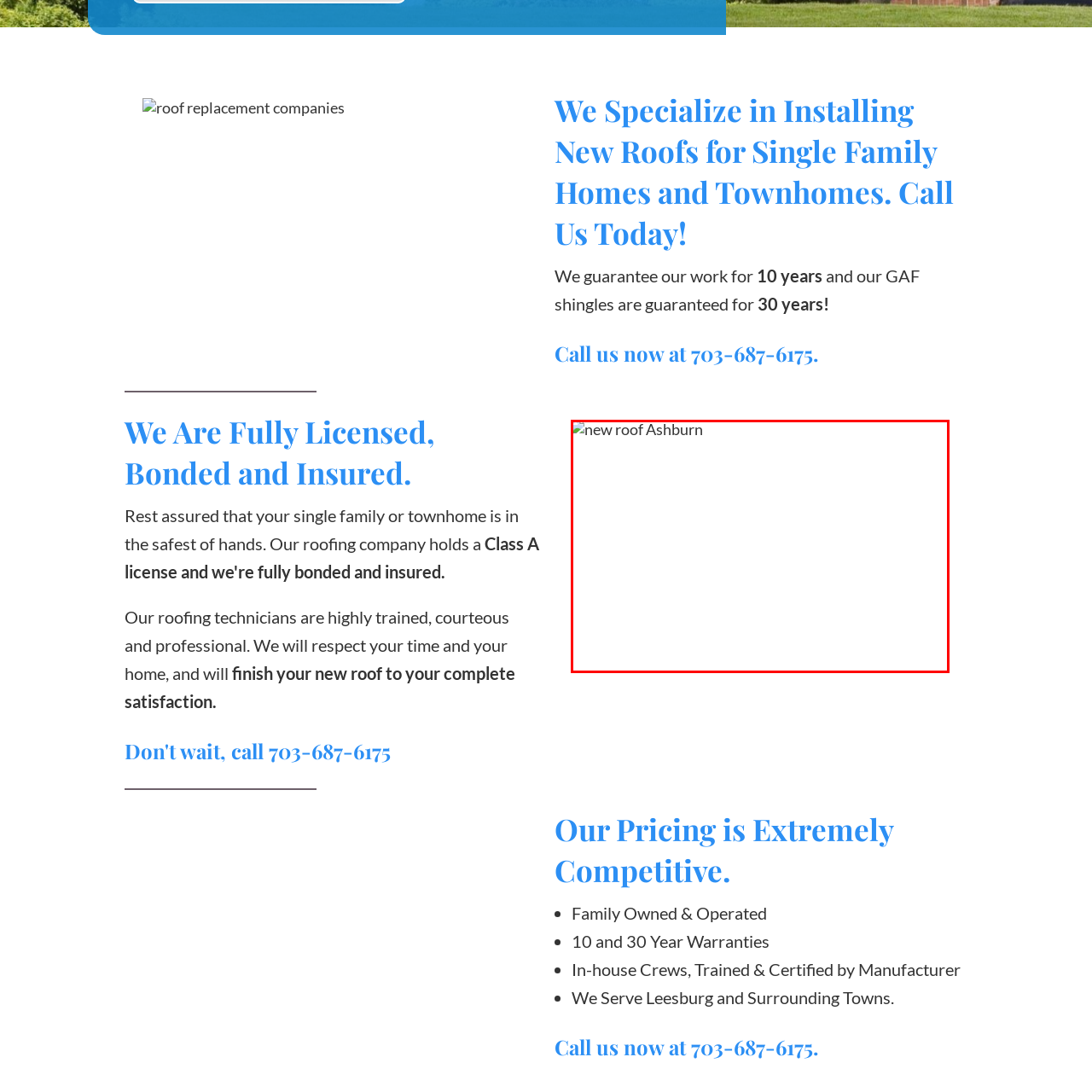Describe in detail what you see in the image highlighted by the red border.

The image titled "new roof Ashburn" likely showcases a recently completed roofing project in Ashburn. It represents the professional craftsmanship involved in roofing installations. Accompanying the image are various headings and texts emphasizing the company's specialization in new roofs for single-family homes and townhomes. The overarching message highlights their commitment to quality, noting that they guarantee their work for 10 years and offer GAF shingles with a 30-year guarantee. The call to action encourages potential customers to reach out for reliable and professional roofing services.